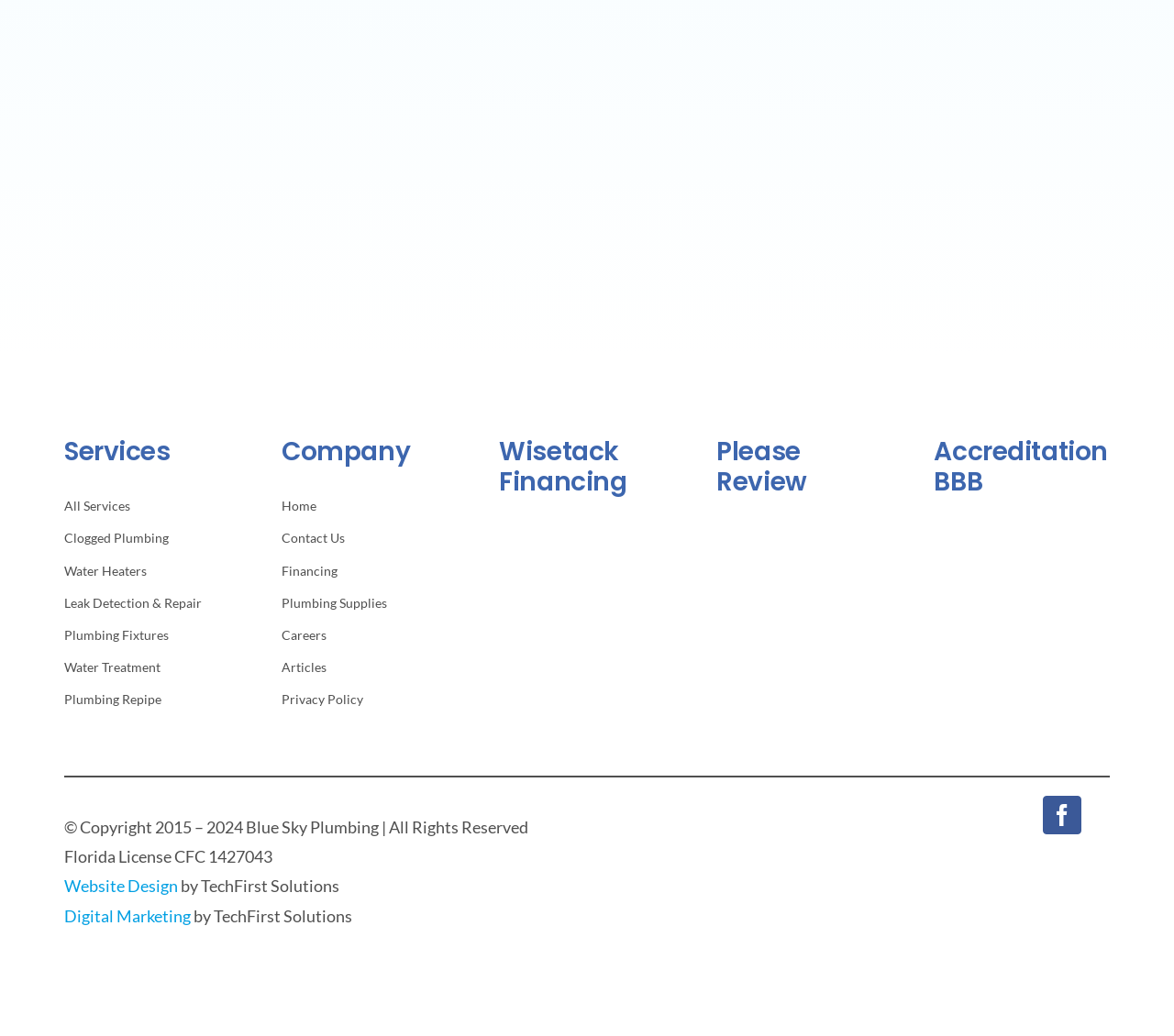What social media platform is linked at the bottom of the webpage?
Utilize the information in the image to give a detailed answer to the question.

The social media platform linked at the bottom of the webpage is 'Facebook', as indicated by the link with the text 'facebook' and the Facebook logo.